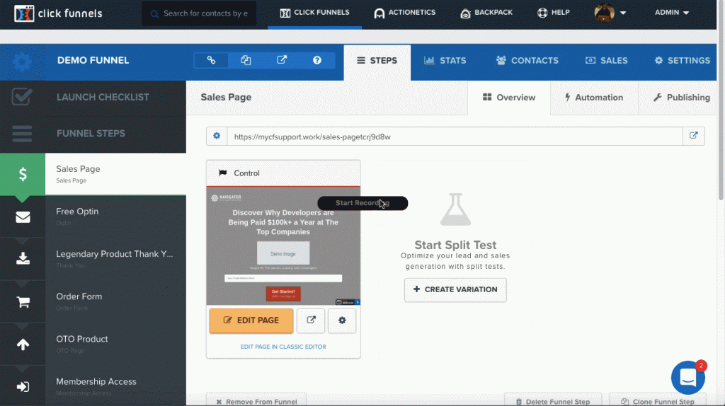Explain the scene depicted in the image, including all details.

The image displays the ClickFunnels dashboard, showcasing the interface for managing sales pages. At the top, the title "DEMO FUNNEL" is prominently displayed, along with navigation options including "LAUNCH CHECKLIST," "FUNNEL STEPS," "STEPS," "STATS," "CONTACTS," "SALES," and "SETTINGS." 

The central portion highlights the "Sales Page" section where users can see the link to the current page being edited. A prominent task area contains a prompt stating, "Discover Why Developers Are Being Paid $100k a Year at The Top Companies" along with options to "EDIT PAGE IN CLASSIC EDITOR." 

Additionally, there is a "Start Split Test" feature that allows users to optimize lead generation through variations. The interface provides a clean and organized layout with various options for funnel management on the side panel, indicating a focus on user-friendly navigation and functionality.